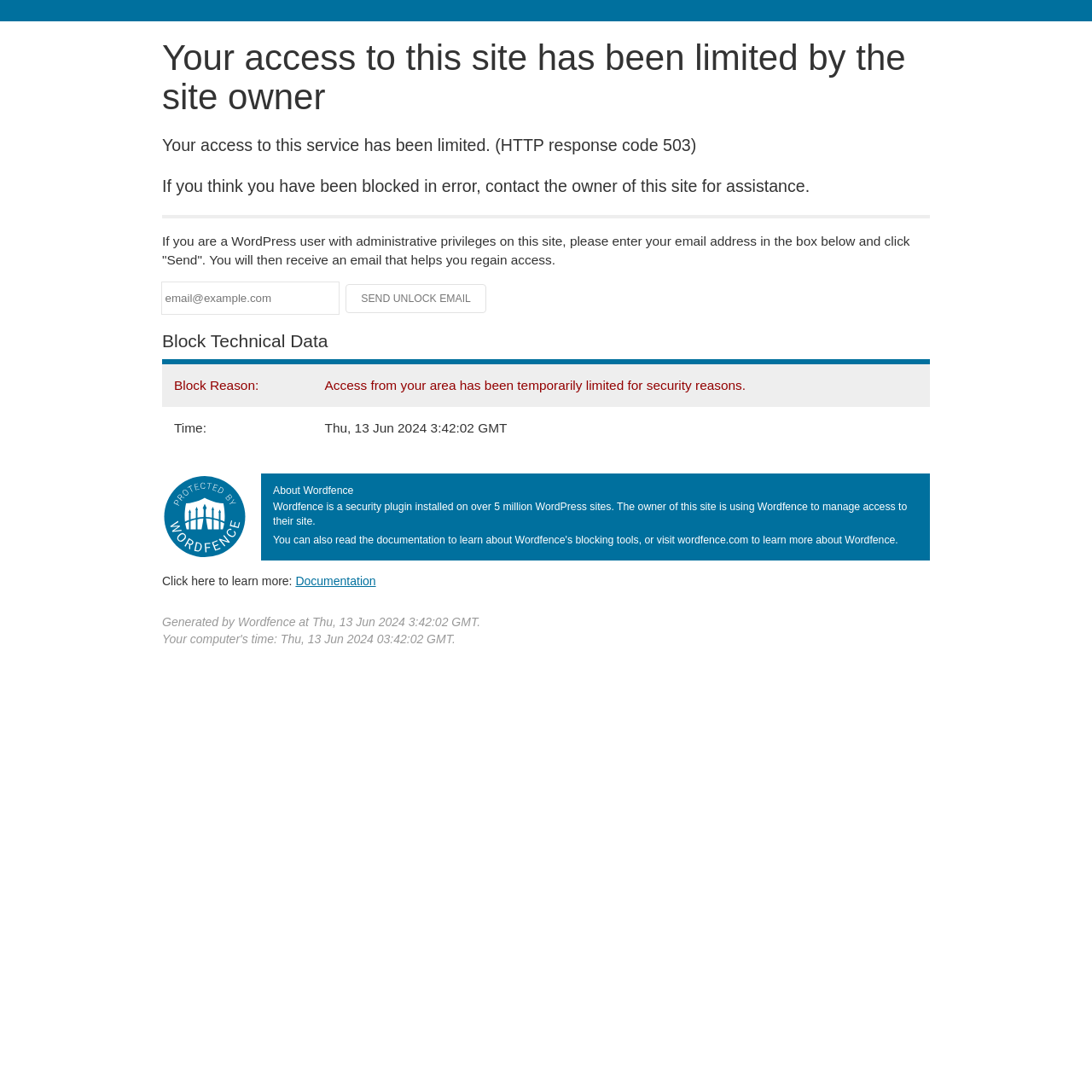Give a concise answer using one word or a phrase to the following question:
What is the plugin used to manage site access?

Wordfence